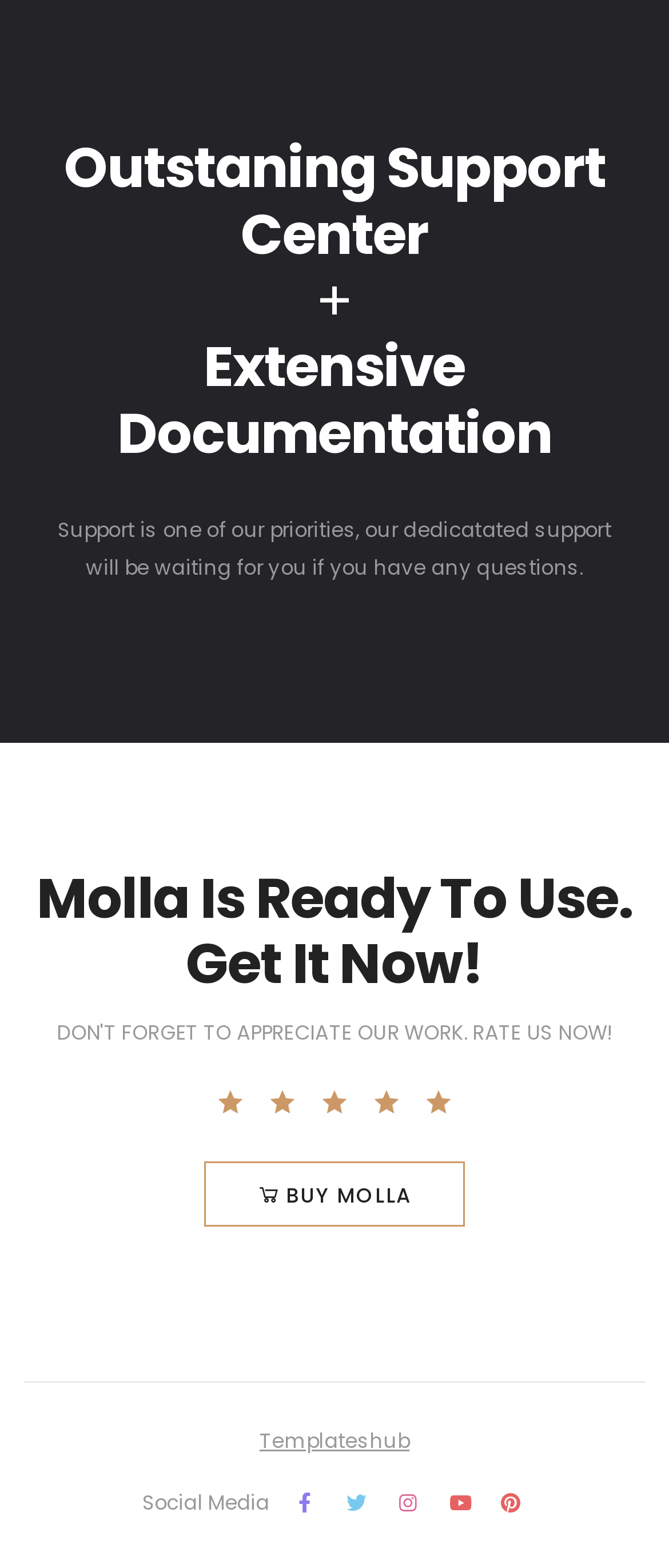Determine the bounding box coordinates of the UI element that matches the following description: "Buy Molla". The coordinates should be four float numbers between 0 and 1 in the format [left, top, right, bottom].

[0.305, 0.74, 0.695, 0.782]